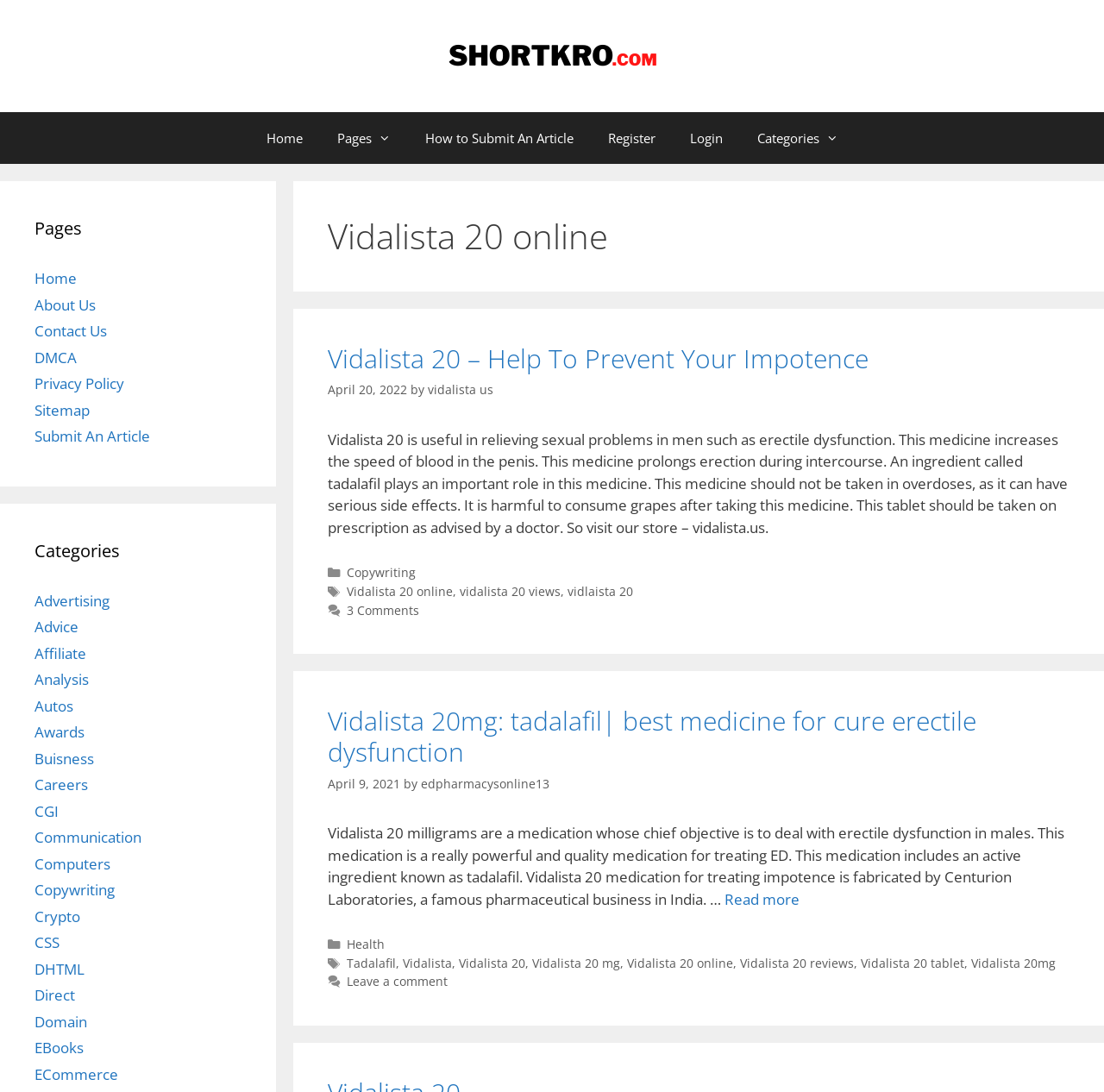Determine the bounding box coordinates of the region I should click to achieve the following instruction: "check the 'Categories' section". Ensure the bounding box coordinates are four float numbers between 0 and 1, i.e., [left, top, right, bottom].

[0.313, 0.516, 0.368, 0.531]